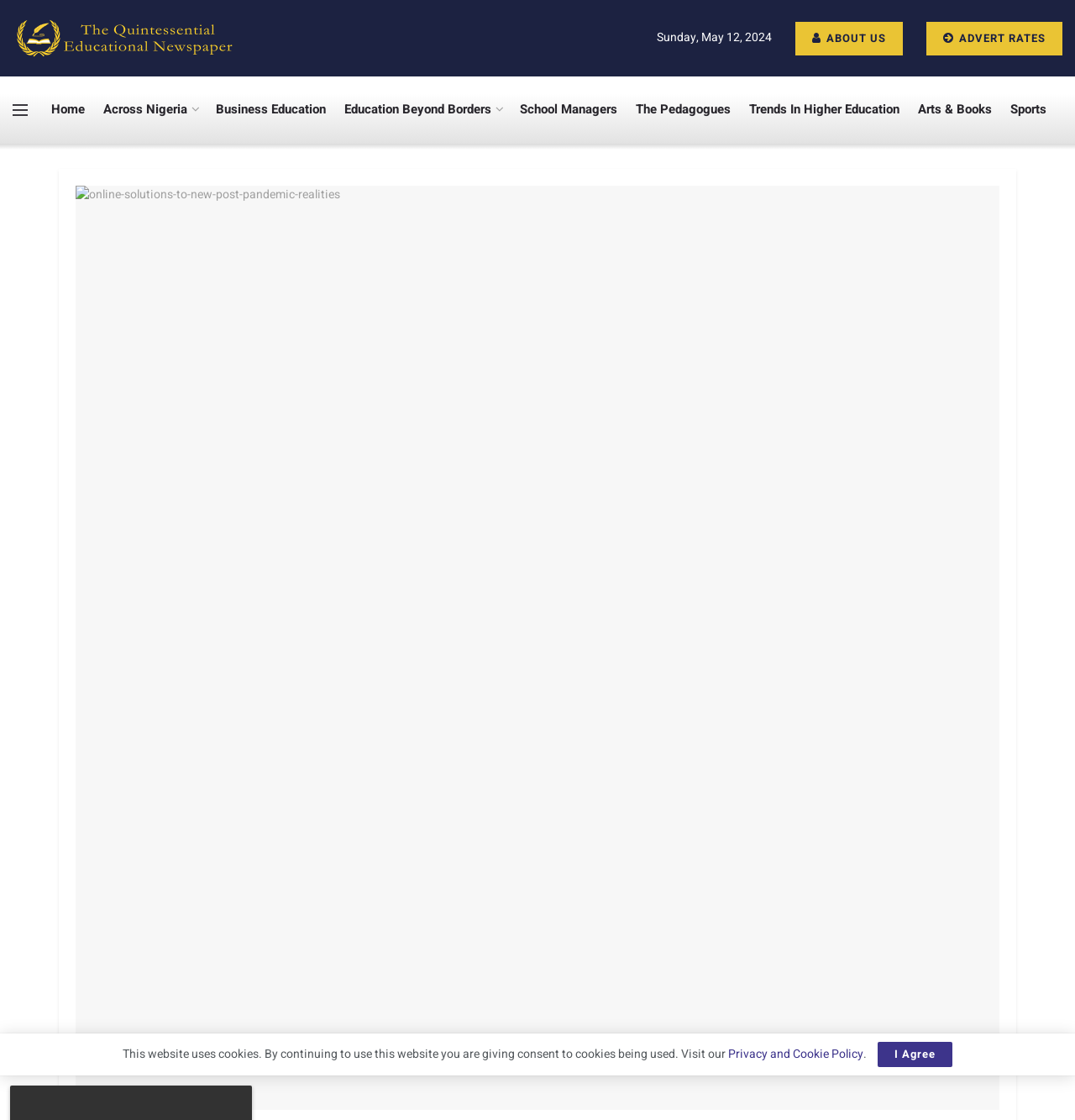Please find the bounding box coordinates of the element that you should click to achieve the following instruction: "Go to the Home page". The coordinates should be presented as four float numbers between 0 and 1: [left, top, right, bottom].

[0.048, 0.085, 0.079, 0.11]